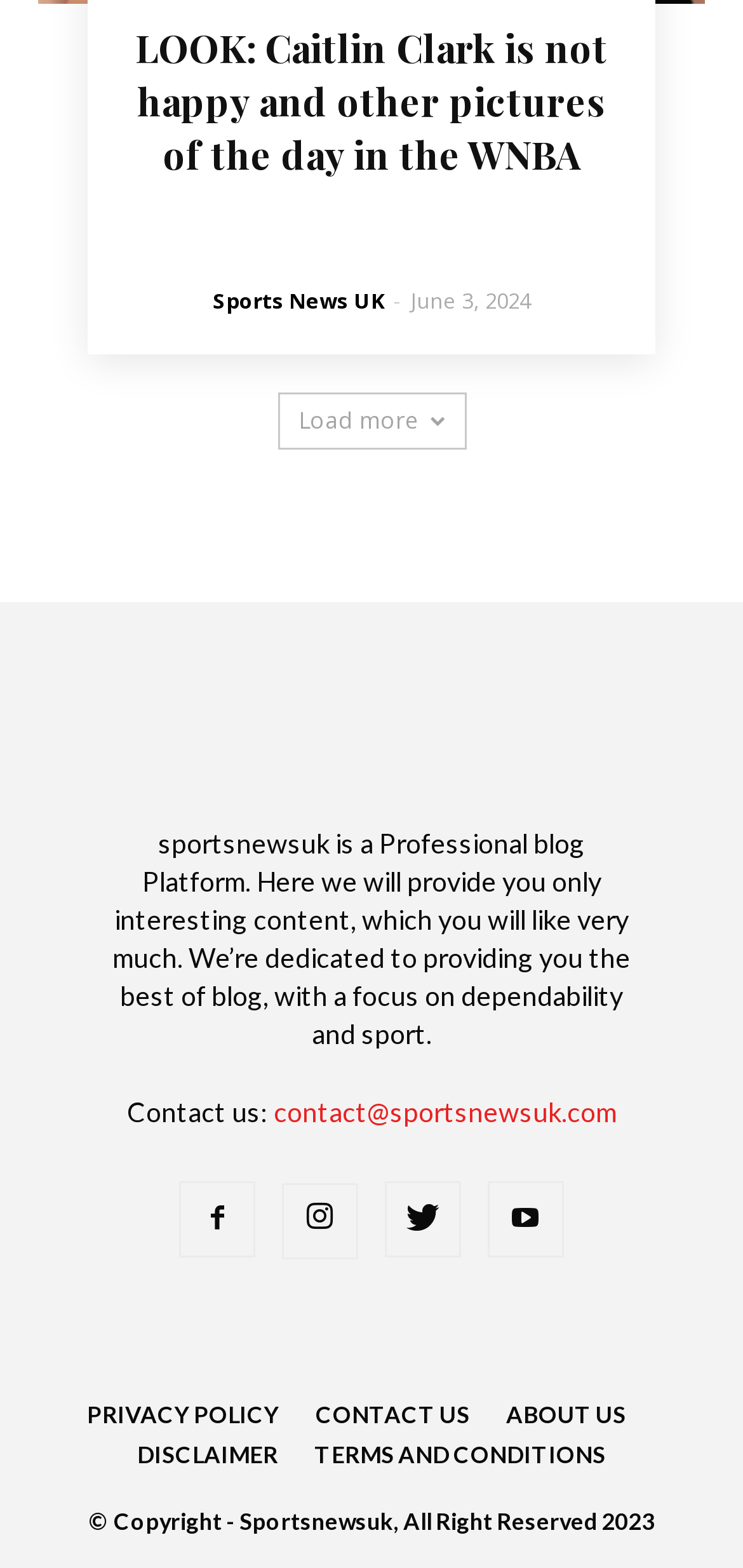Select the bounding box coordinates of the element I need to click to carry out the following instruction: "Click on the 'LOOK: Caitlin Clark is not happy and other pictures of the day in the WNBA' link".

[0.182, 0.013, 0.818, 0.114]